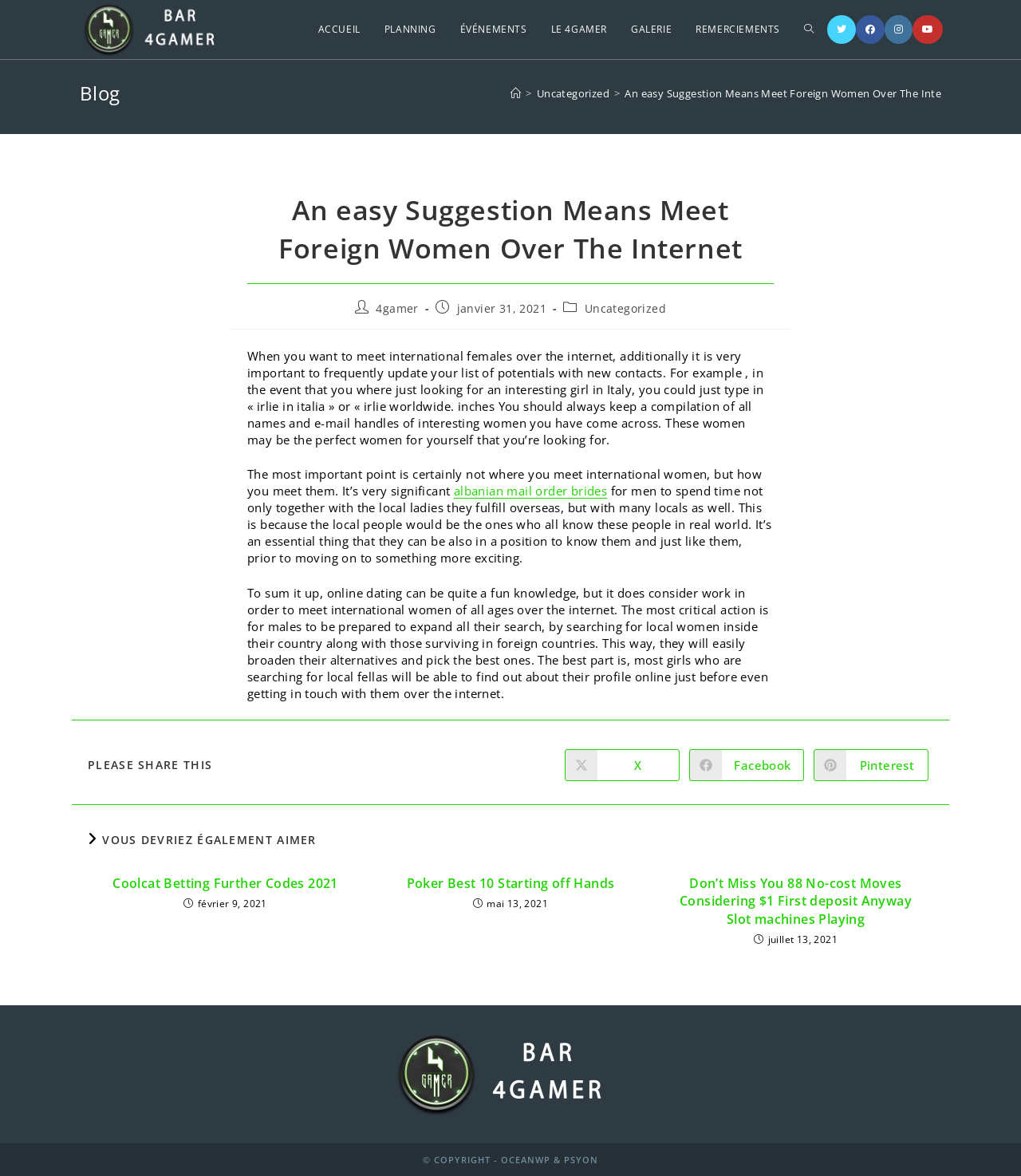Kindly provide the bounding box coordinates of the section you need to click on to fulfill the given instruction: "Click on the 'ACCUEIL' link".

[0.3, 0.0, 0.365, 0.05]